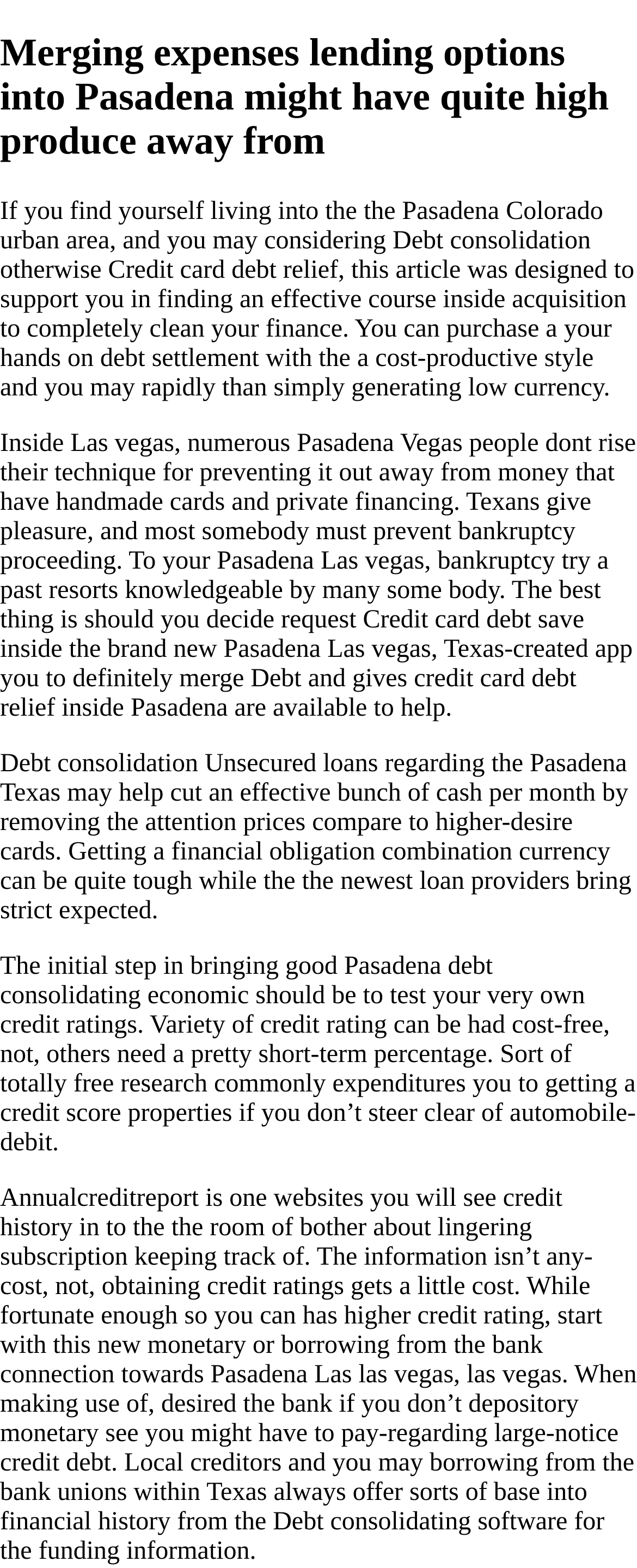Write an elaborate caption that captures the essence of the webpage.

The webpage is about Friends for Responsible Rural Growth, but the content appears to be focused on debt consolidation and credit card debt relief in Pasadena, Texas. 

At the top of the page, there is a heading that seems out of place, mentioning "Merging expenses lending options into Pasadena." 

Below this heading, there are five paragraphs of text that provide information and guidance on debt consolidation and credit card debt relief. The first paragraph explains the purpose of the article, which is to help individuals in Pasadena find an effective way to manage their finances. 

The second paragraph discusses how many people in Pasadena struggle with debt from handmade cards and private financing, and how bankruptcy is often a last resort. 

The third paragraph highlights the benefits of debt consolidation unsecured loans in Pasadena, Texas, which can help reduce monthly payments by eliminating high-interest rates. 

The fourth paragraph advises readers to check their credit scores, which can be obtained for free or for a small fee, in order to take the first step towards debt consolidation. 

The fifth and final paragraph provides more information on how to obtain credit scores and suggests contacting local financial institutions or credit unions in Pasadena for debt consolidation programs.